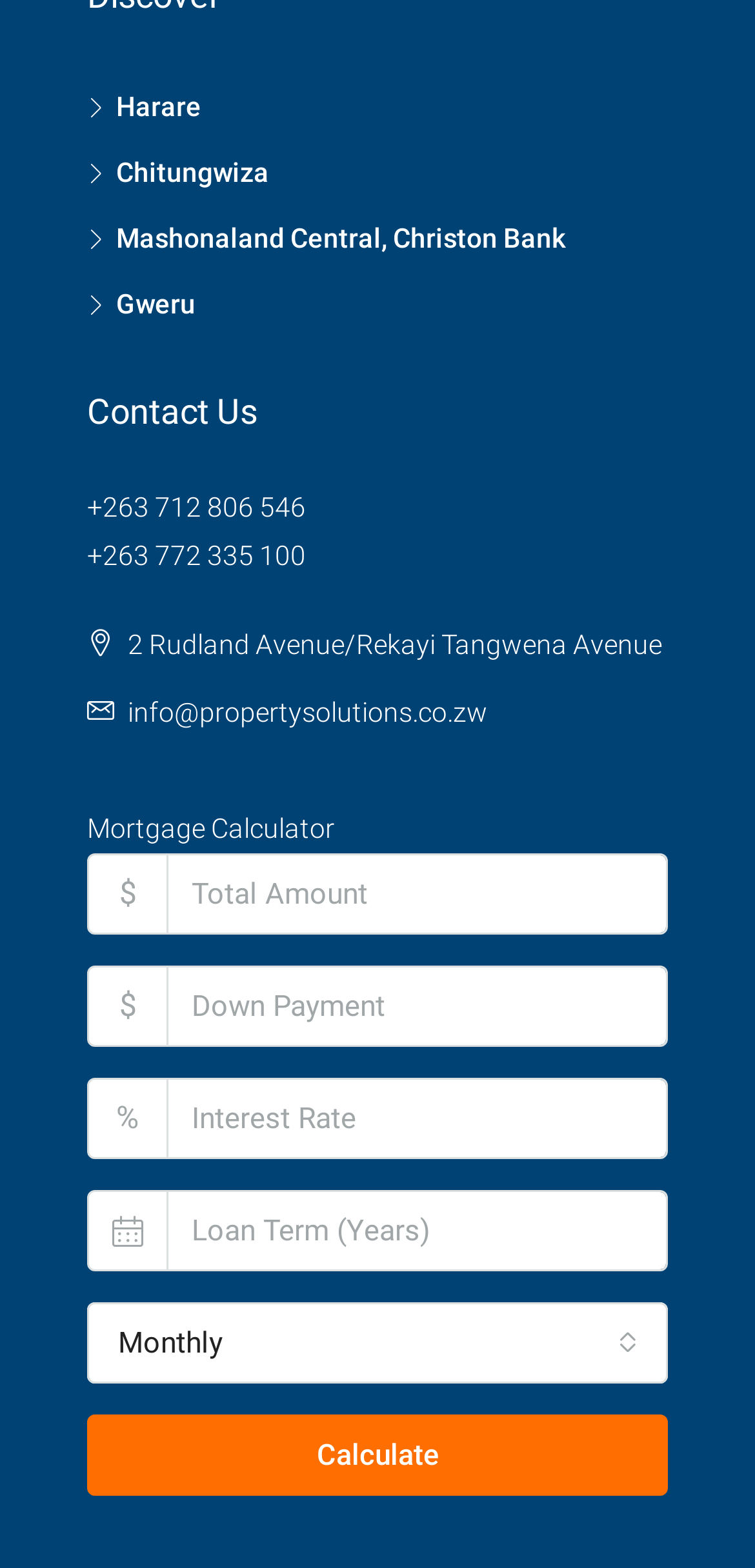Determine the bounding box coordinates for the HTML element mentioned in the following description: "Chitungwiza". The coordinates should be a list of four floats ranging from 0 to 1, represented as [left, top, right, bottom].

[0.115, 0.1, 0.356, 0.12]